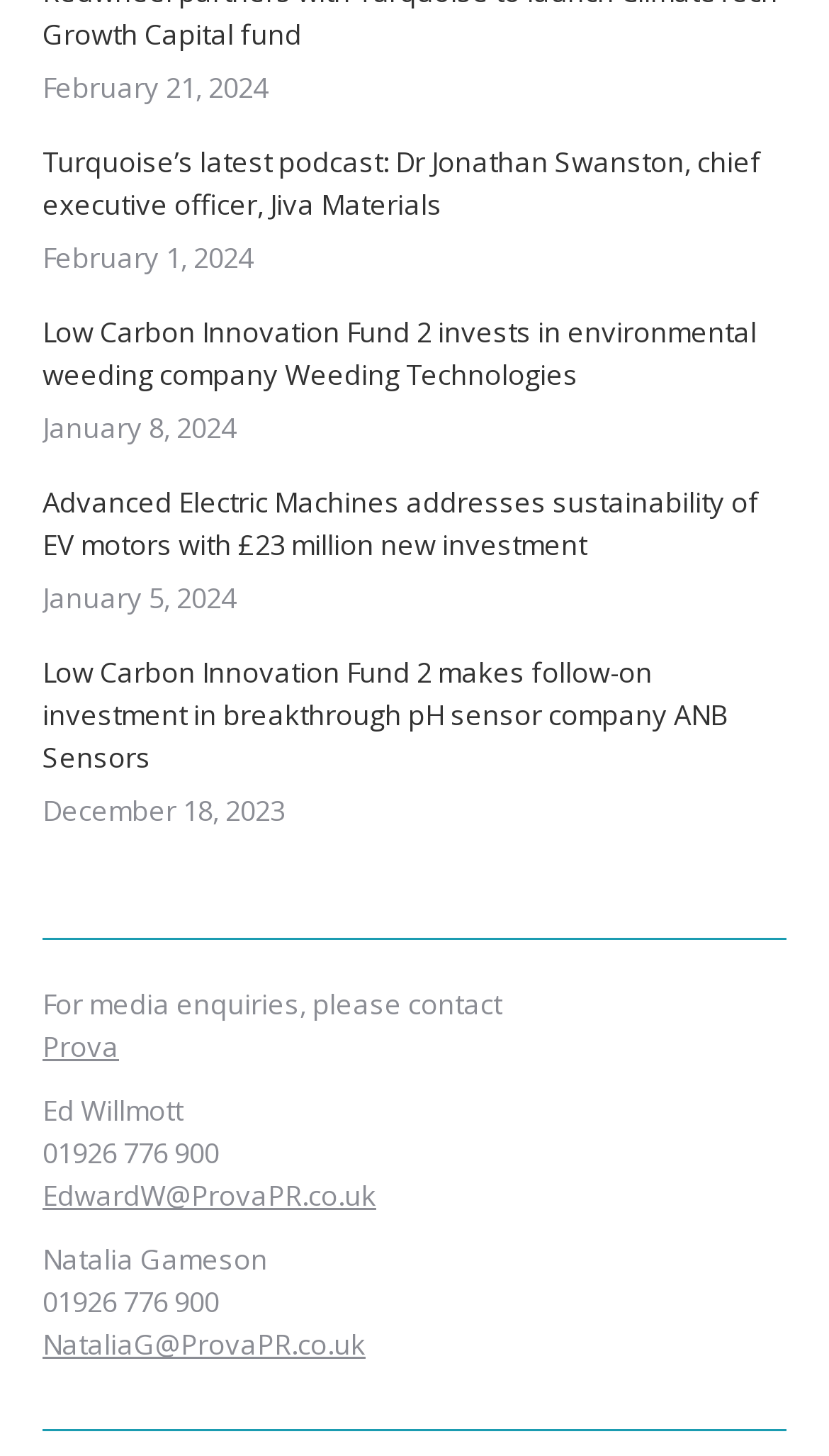Give a short answer using one word or phrase for the question:
What is the company name of the media contact?

Prova